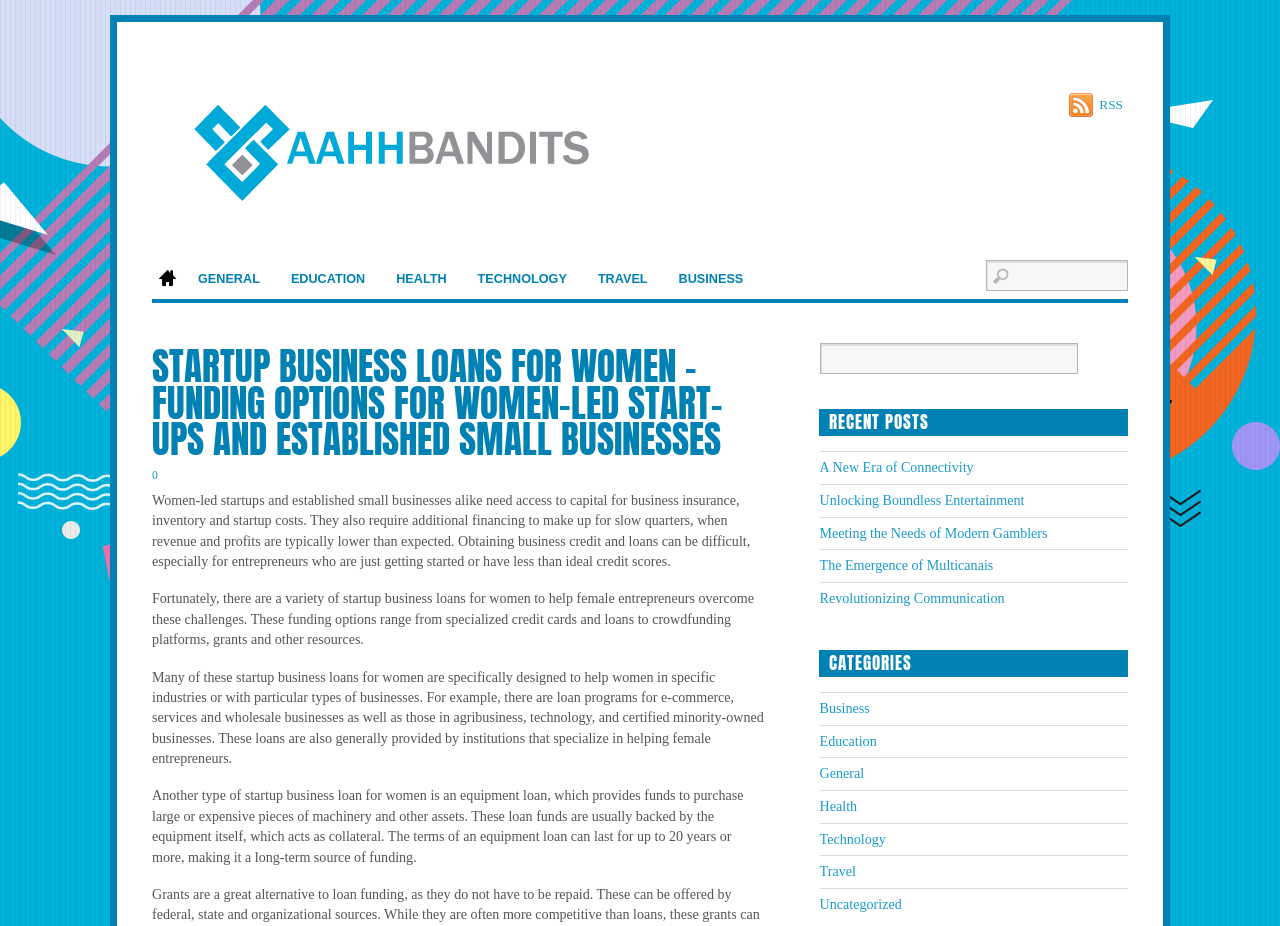Please determine the bounding box coordinates of the area that needs to be clicked to complete this task: 'Search for a specific topic'. The coordinates must be four float numbers between 0 and 1, formatted as [left, top, right, bottom].

[0.64, 0.37, 0.842, 0.404]